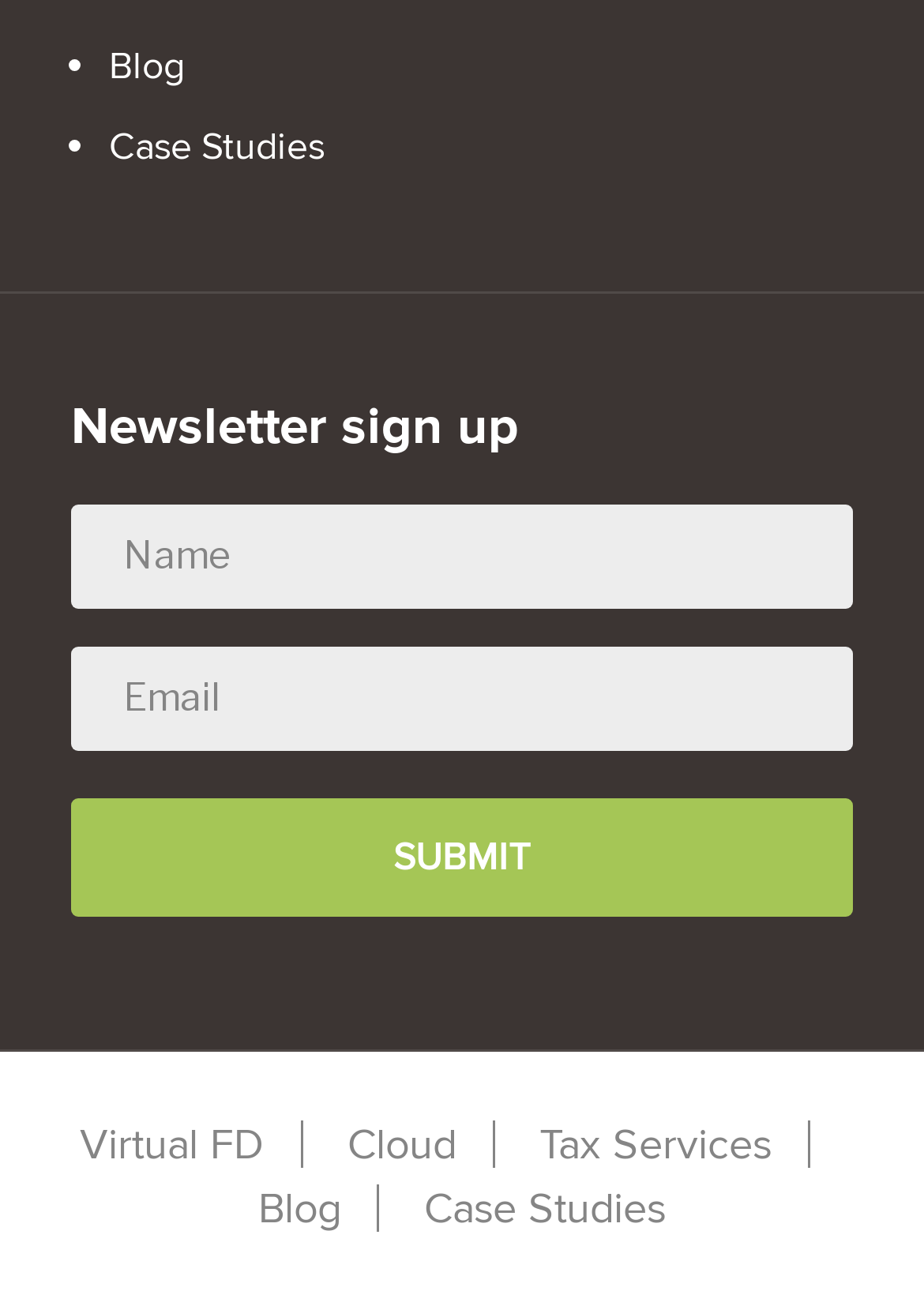What is the purpose of the form?
Refer to the image and provide a thorough answer to the question.

The form is located under the heading 'Newsletter sign up' and has input fields for 'Name' and 'Email', indicating that its purpose is to allow users to sign up for a newsletter.